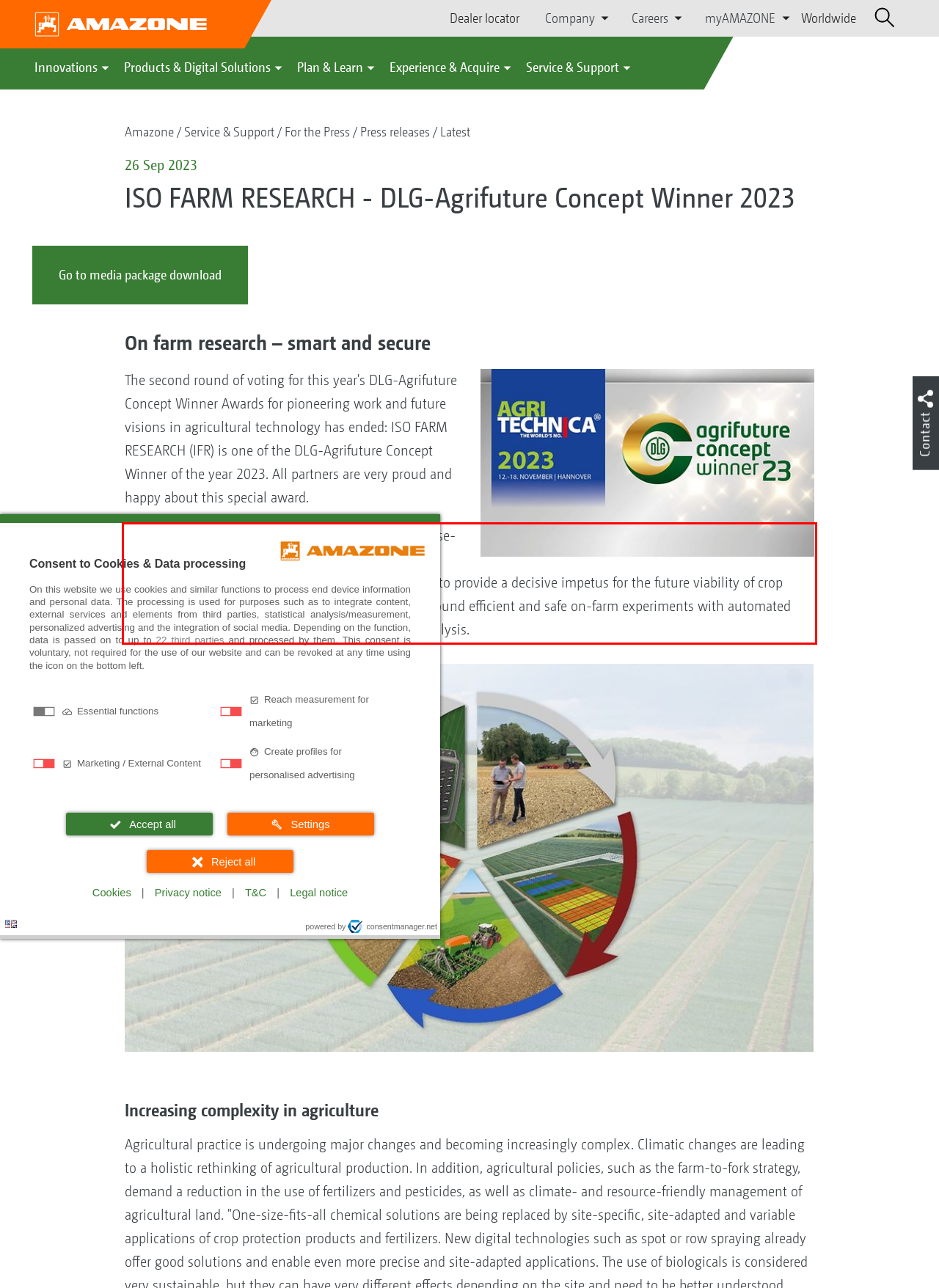Please perform OCR on the text content within the red bounding box that is highlighted in the provided webpage screenshot.

AMAZONE, EXAgT, EXA Computing, geo-konzept, Hanse-Agro, the Kiel University of Applied Sciences and the startup AgDoIT have jointly developed a new concept to provide a decisive impetus for the future viability of crop production worldwide: ISO Farm Research - for all-around efficient and safe on-farm experiments with automated trial design, implementation, data acquisition and analysis.